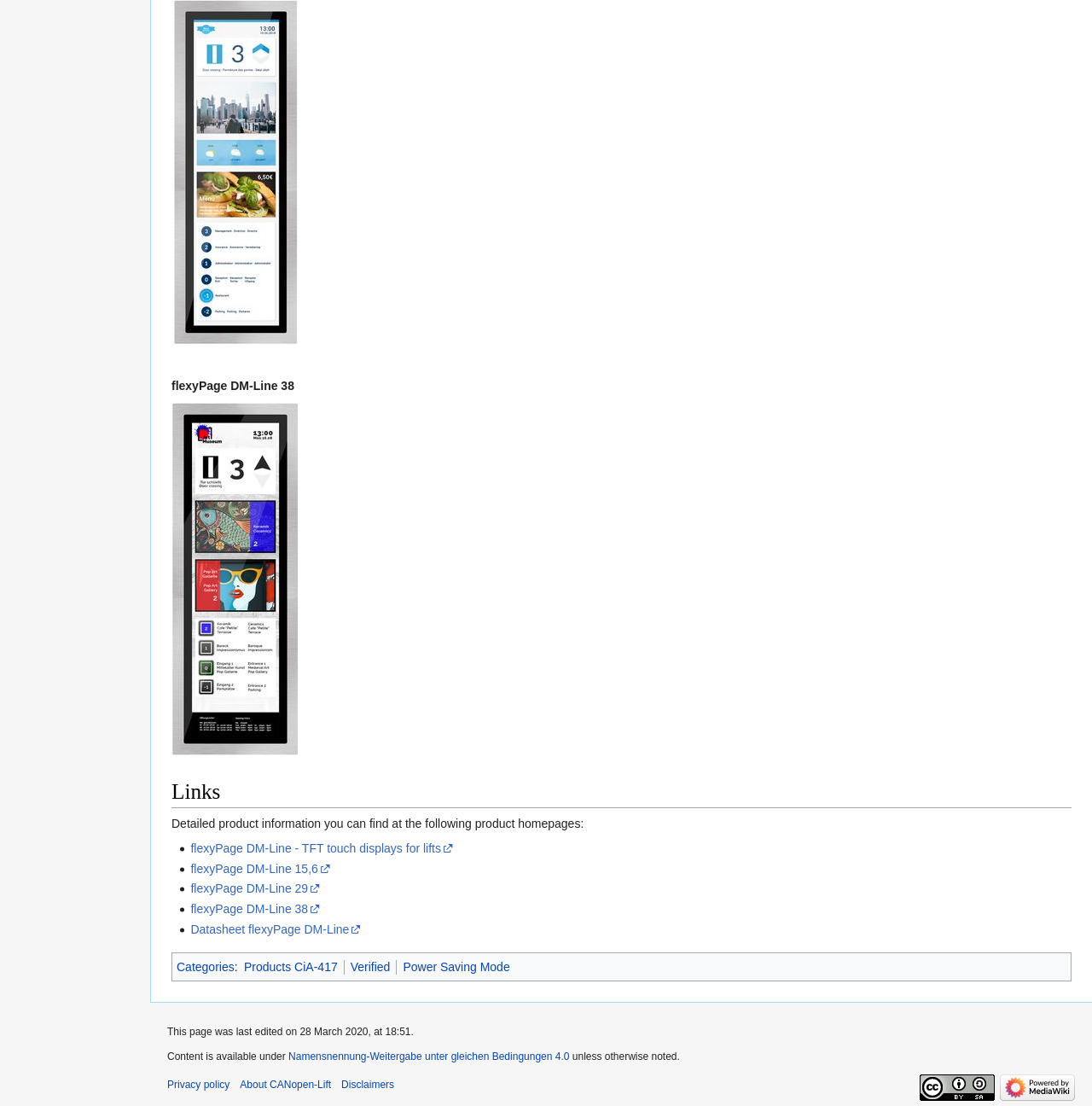How many links are there in the list of product homepages?
Answer the question with just one word or phrase using the image.

4